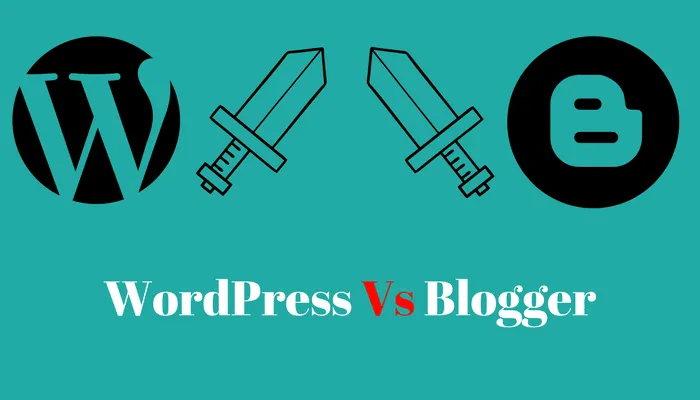Capture every detail in the image and describe it fully.

The image features a vibrant and engaging graphic contrasting two popular blogging platforms: WordPress and Blogger. Positioned prominently in the center are two swords, symbolizing a battle or competition between the two platforms. On the left, the WordPress logo is displayed, characterized by a stylized "W" in a circular format, representing its robust and versatile nature. On the right, the Blogger logo, recognizable by its distinct orange and white color scheme, adds a contrasting visual dynamic. Below these icons, the text "WordPress Vs Blogger" is boldly presented, with "Vs" highlighted in a striking red to emphasize the competition. The background is a solid turquoise, enhancing the overall clarity and appeal of the design, making it a compelling visual representation for readers interested in comparing these blogging platforms.